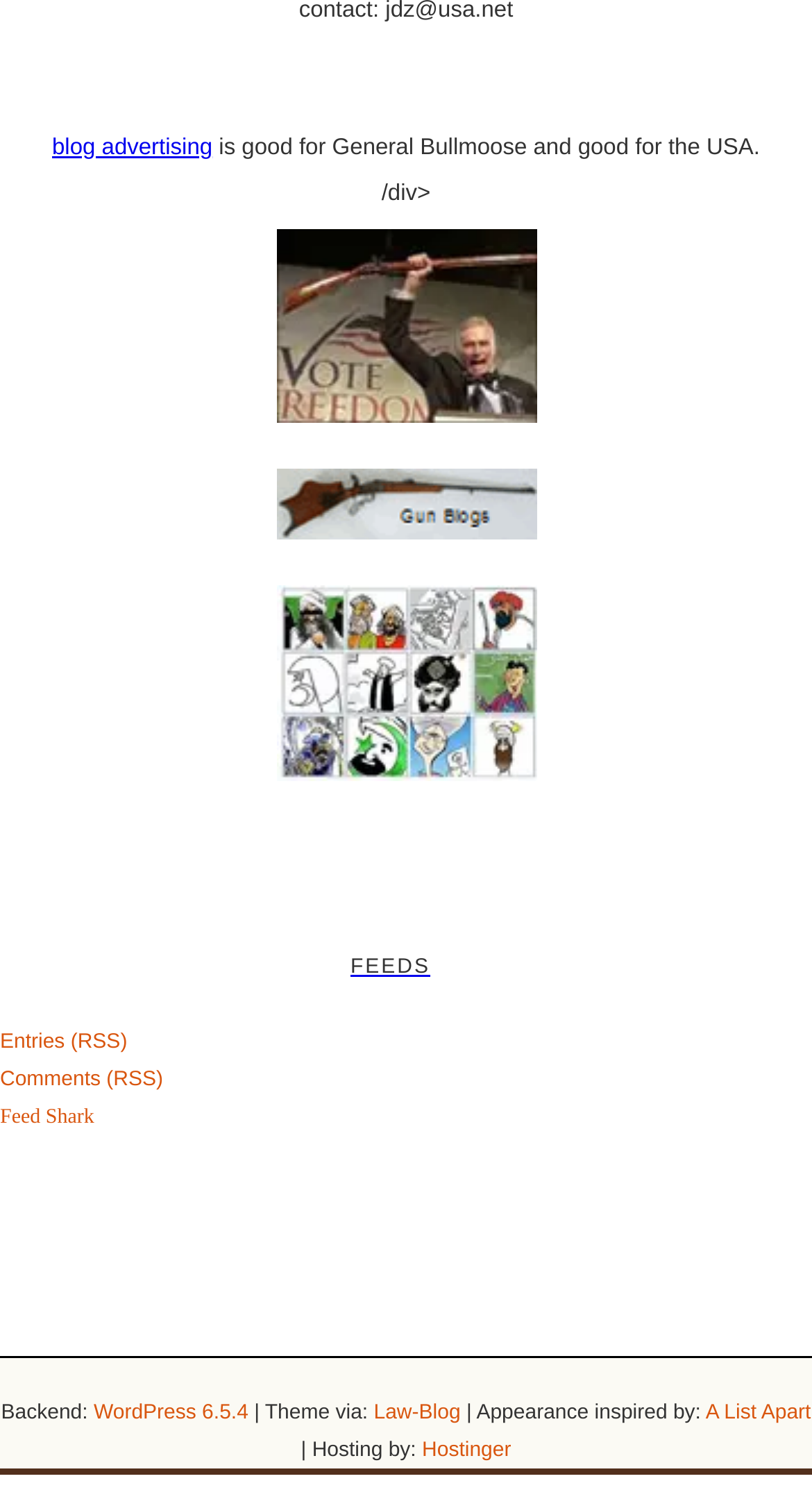What is the theme of this blog?
Analyze the image and deliver a detailed answer to the question.

I found the theme of this blog by looking at the bottom of the webpage, where it says 'Theme via:' and then provides a link to 'Law-Blog', which suggests that the theme of this blog is Law-Blog.